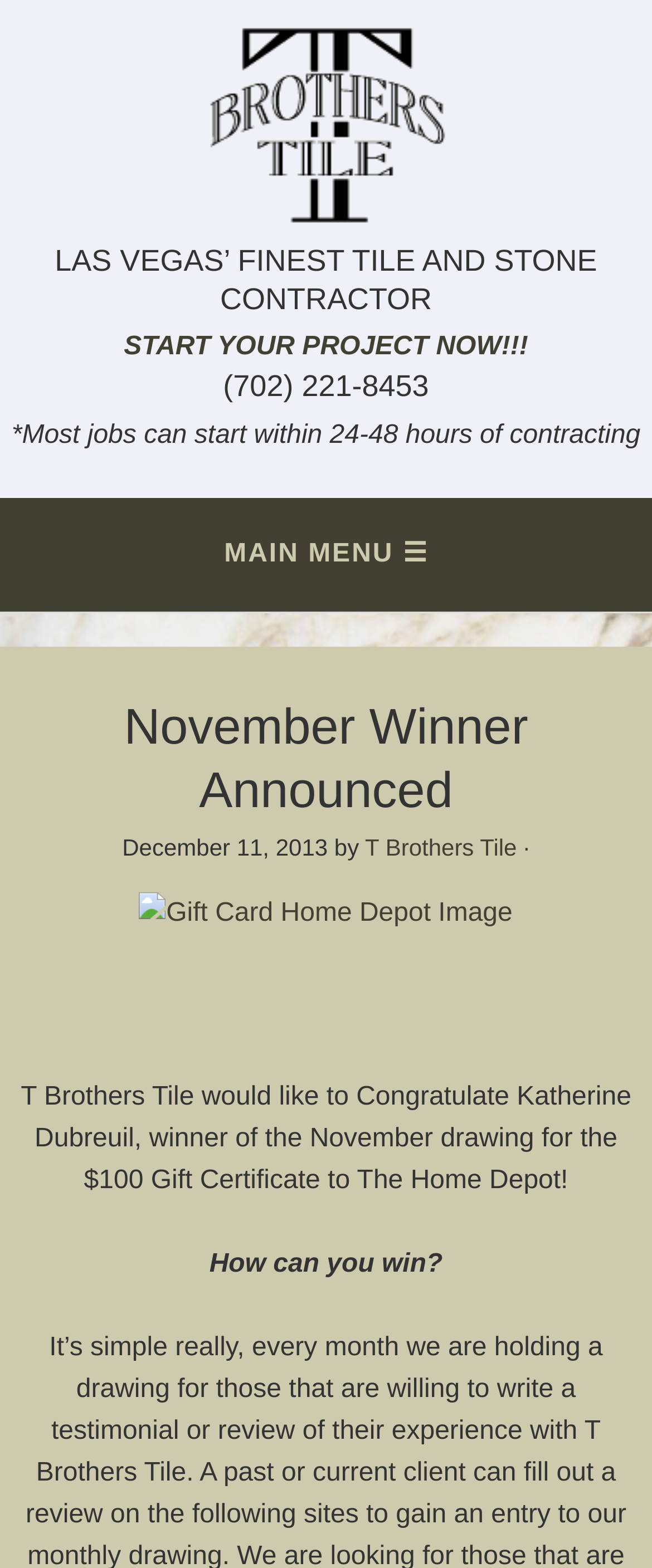How soon can most jobs start after contracting?
Based on the screenshot, answer the question with a single word or phrase.

24-48 hours